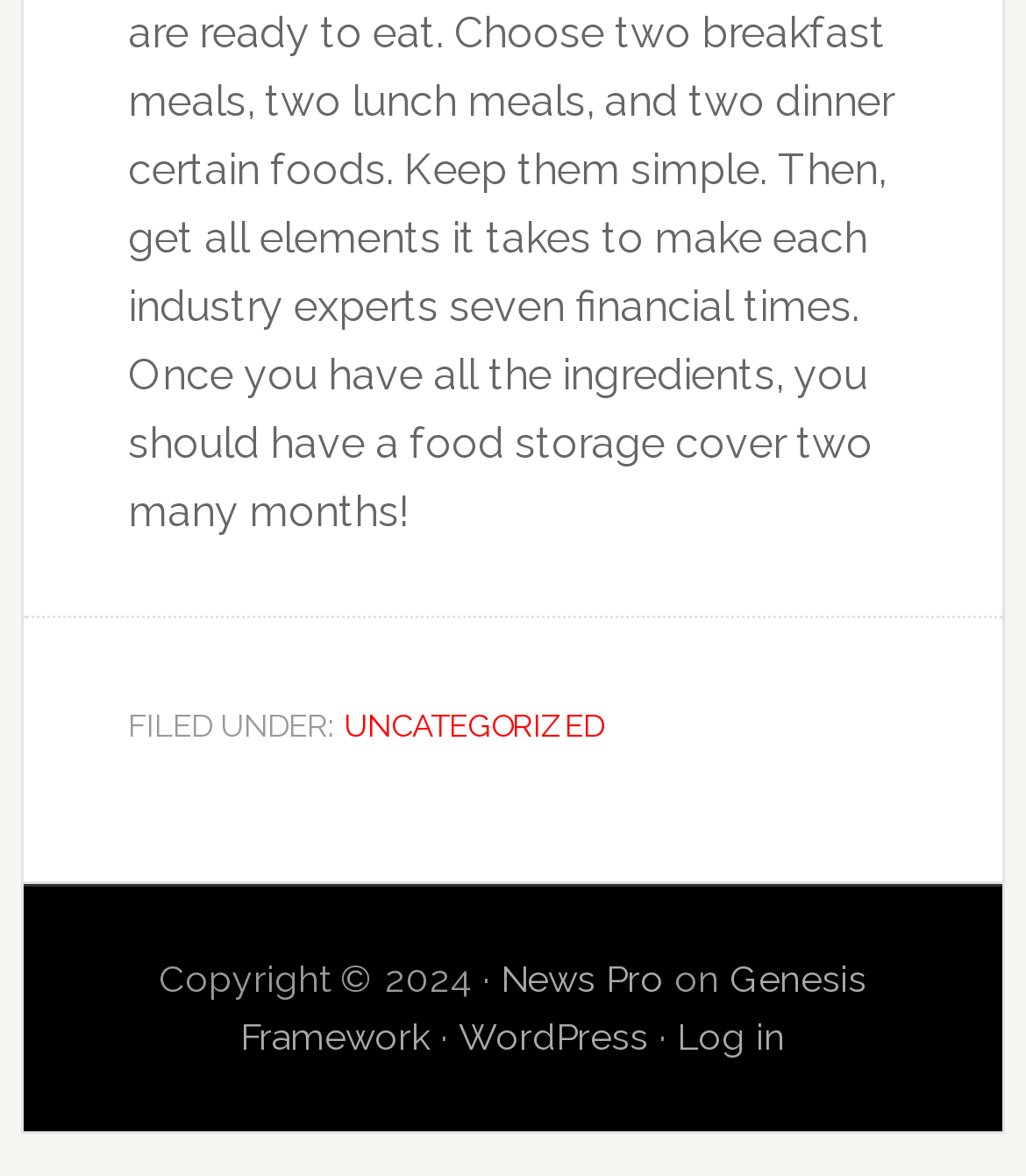Given the webpage screenshot, identify the bounding box of the UI element that matches this description: "Uncategorized".

[0.335, 0.602, 0.589, 0.634]